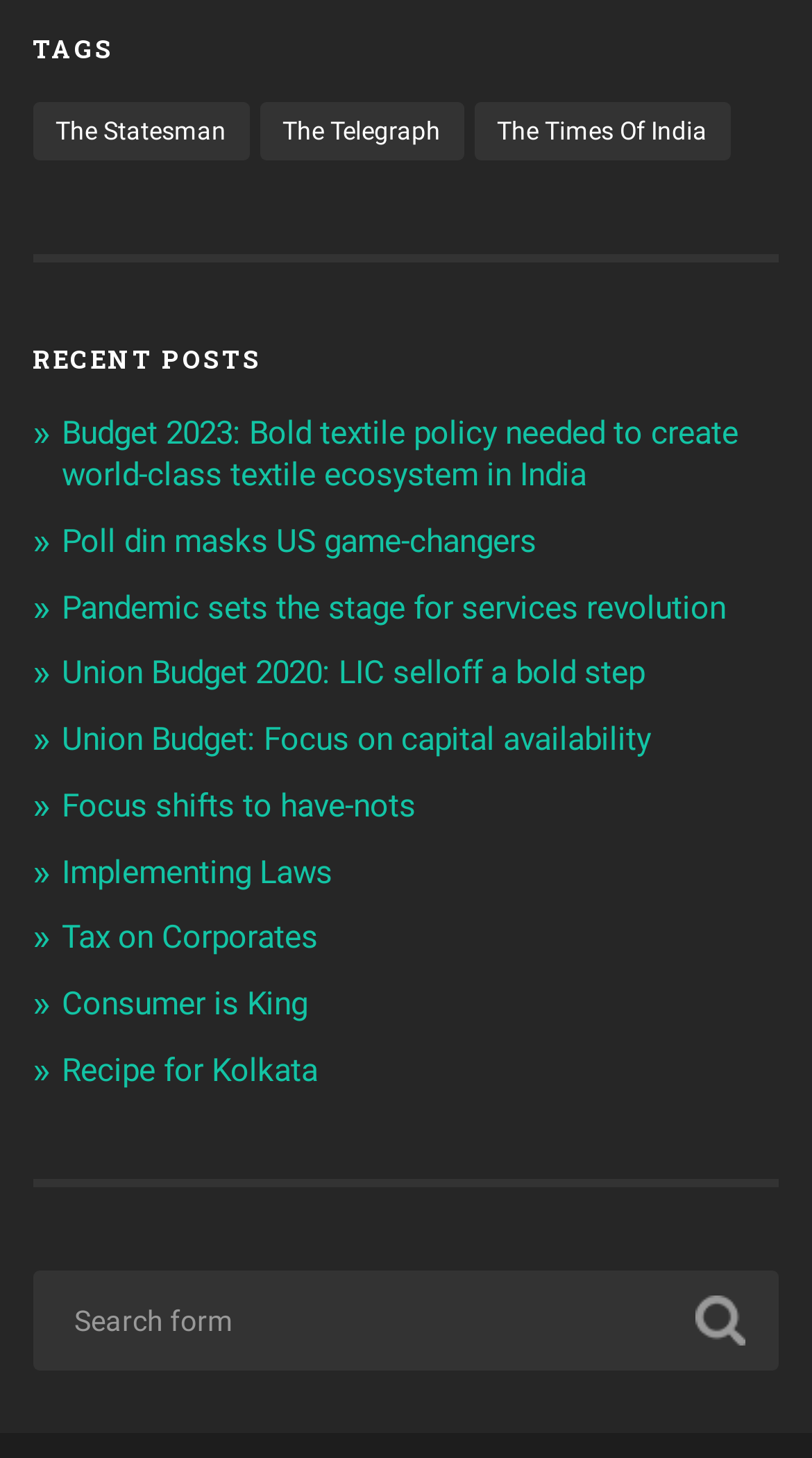Provide the bounding box coordinates of the UI element this sentence describes: "Poll din masks US game-changers".

[0.076, 0.359, 0.66, 0.384]